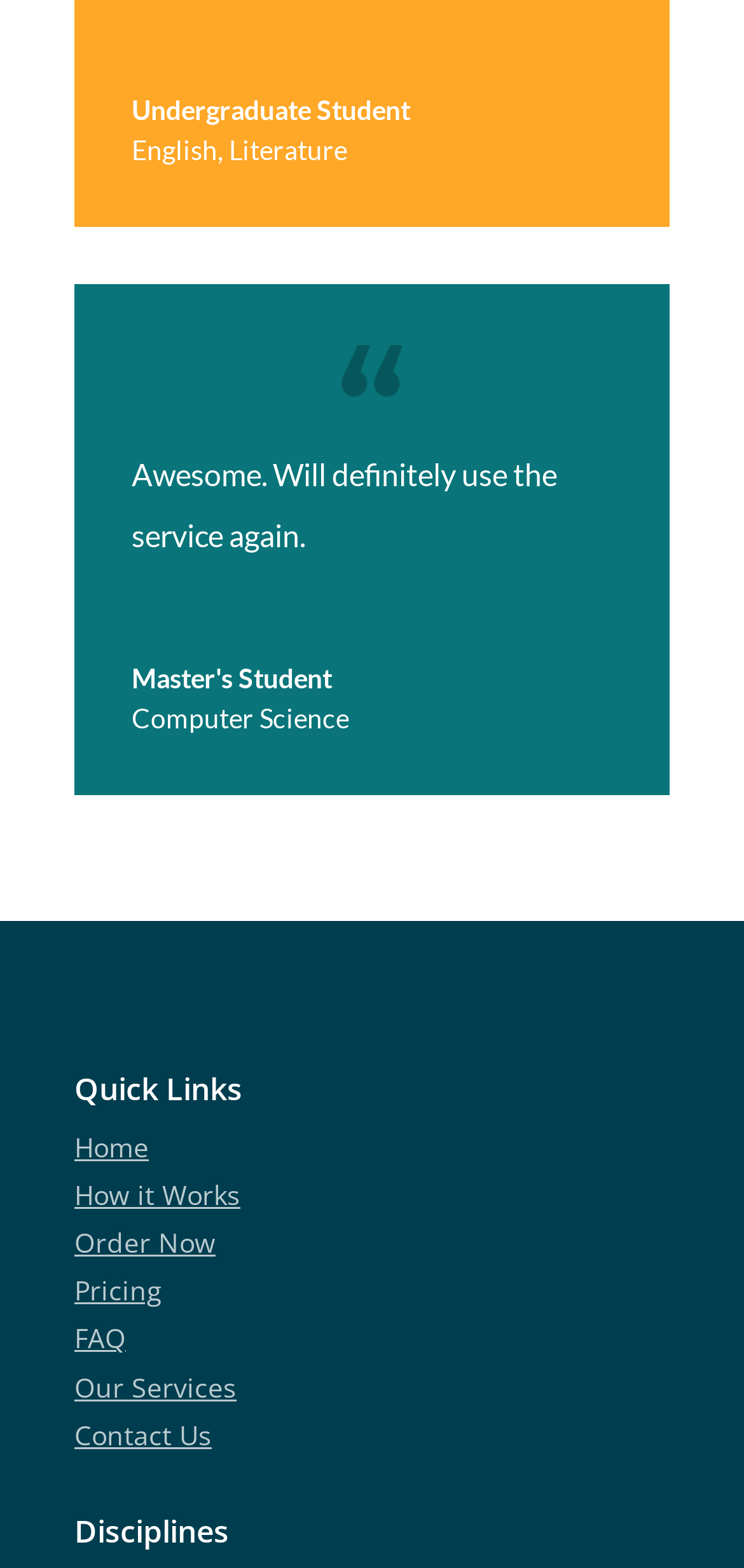Predict the bounding box of the UI element that fits this description: "Home".

[0.1, 0.719, 0.2, 0.742]